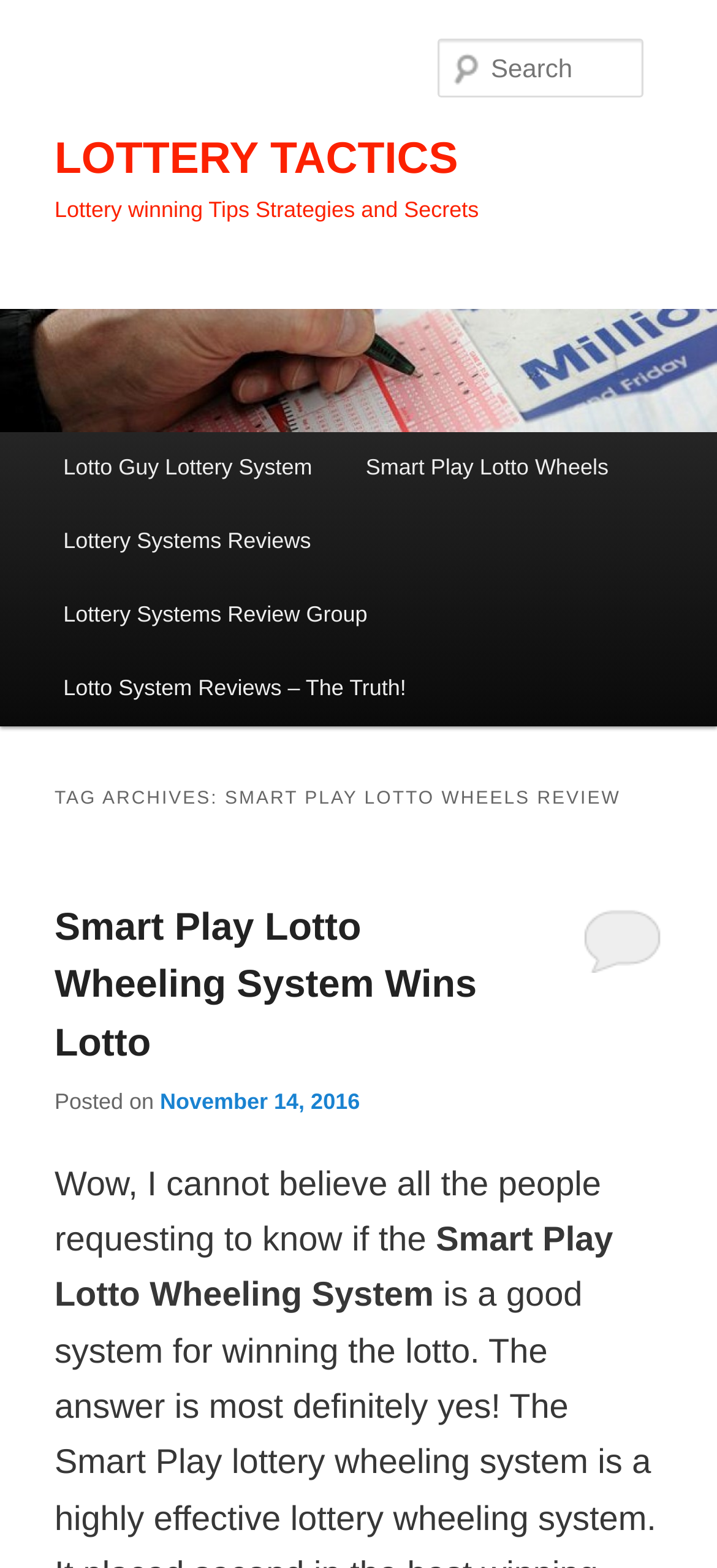Please examine the image and provide a detailed answer to the question: What is the name of the website or blog?

I determined the answer by looking at the heading 'LOTTERY TACTICS' at the top of the page, which suggests that it is the name of the website or blog.